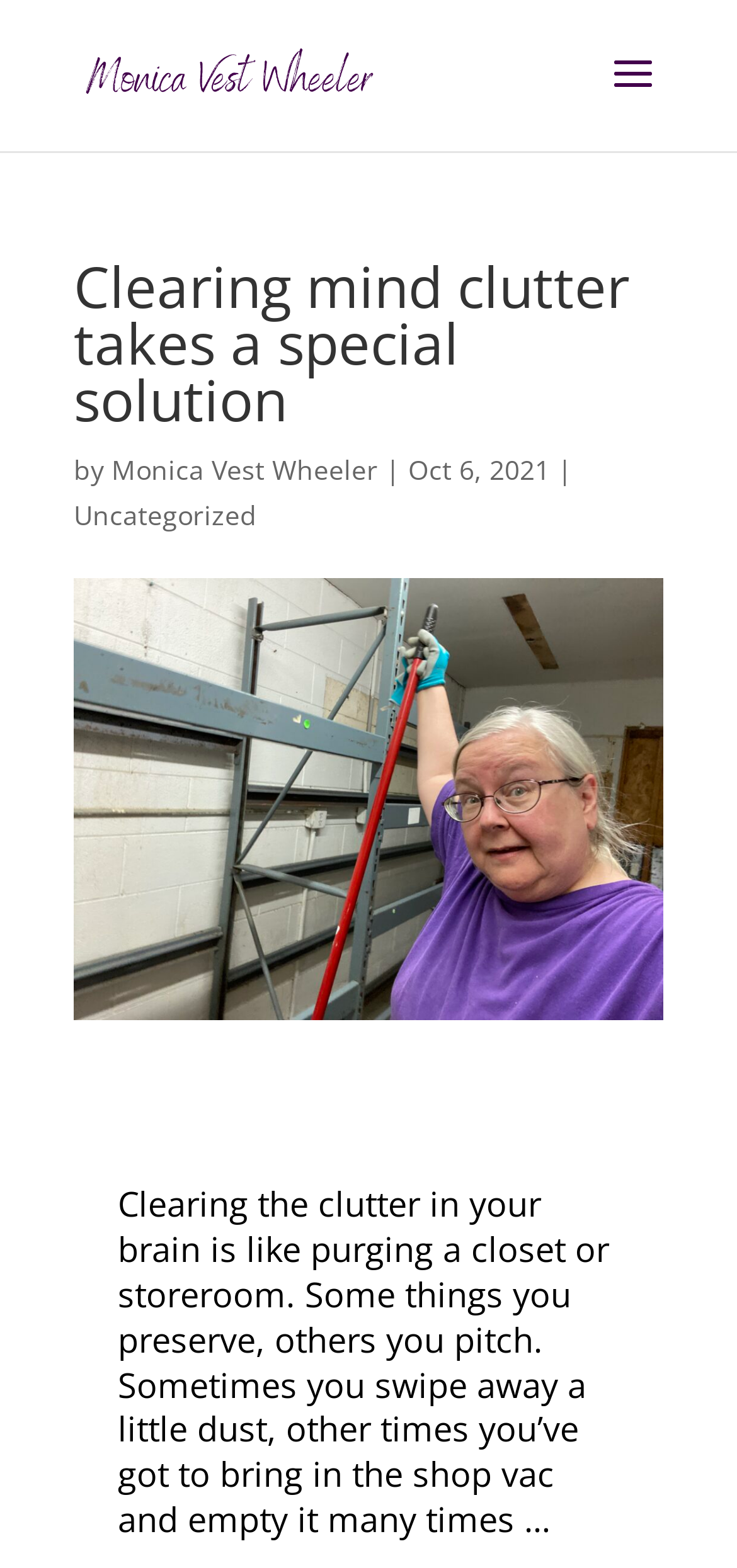Offer a detailed explanation of the webpage layout and contents.

The webpage appears to be a blog post titled "Clearing mind clutter takes a special solution" by Monica Vest Wheeler. At the top of the page, there is a link to the author's name, accompanied by a small image of Monica Vest Wheeler, positioned slightly above the link. 

Below the title, there is a heading that repeats the title of the post, followed by the author's name, a vertical bar, and the date "Oct 6, 2021". On the same line, there is a link to the category "Uncategorized" located to the left of the author's name.

The main content of the post is a paragraph of text that starts with the analogy of clearing mind clutter to purging a closet or storeroom. The text is positioned in the middle of the page, spanning about two-thirds of the page width.